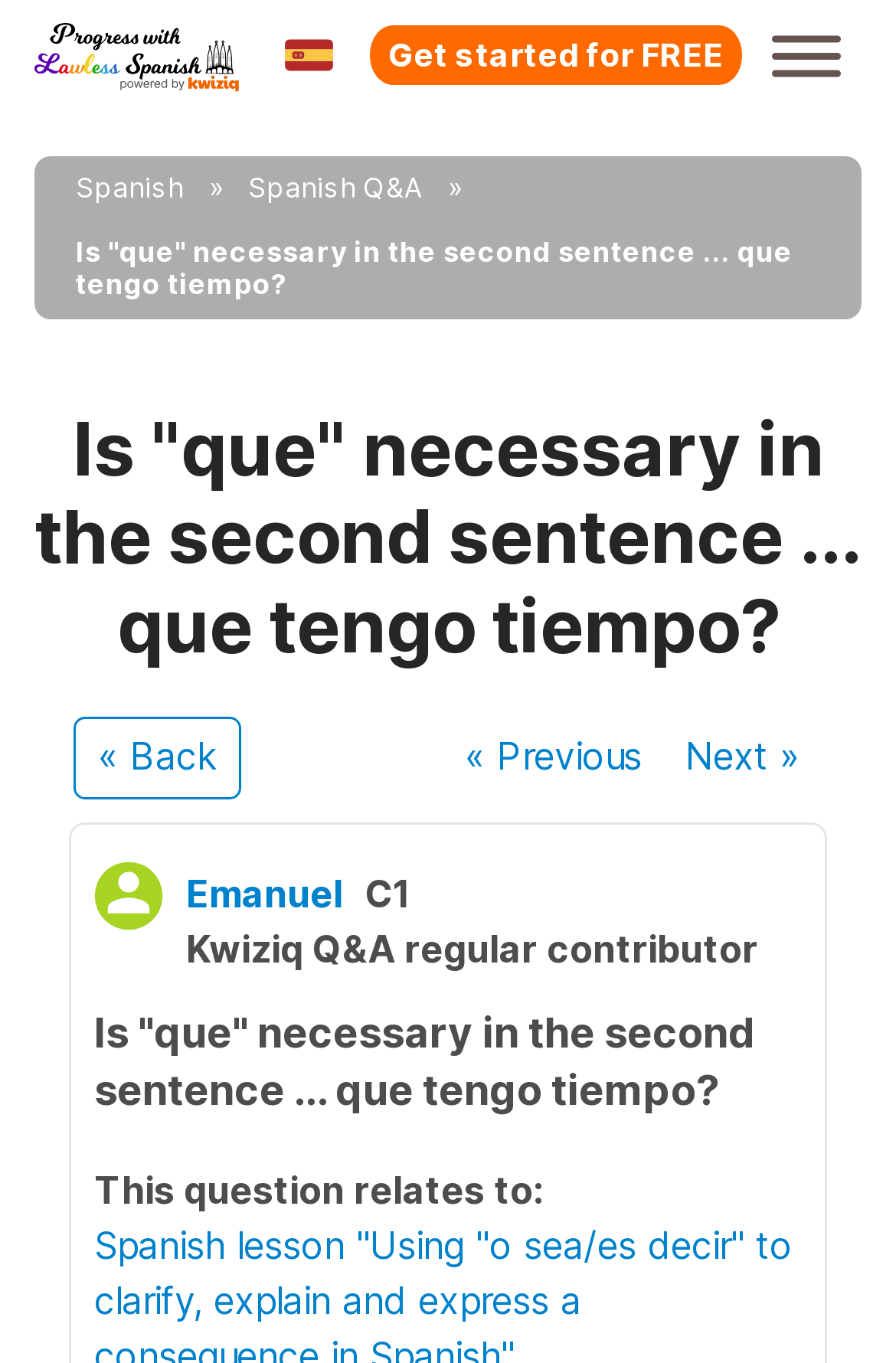Please examine the image and answer the question with a detailed explanation:
What is the topic of the Q&A?

The topic of the Q&A can be determined by looking at the link 'Spanish' and 'Spanish Q&A' which suggests that the Q&A is related to the Spanish language.